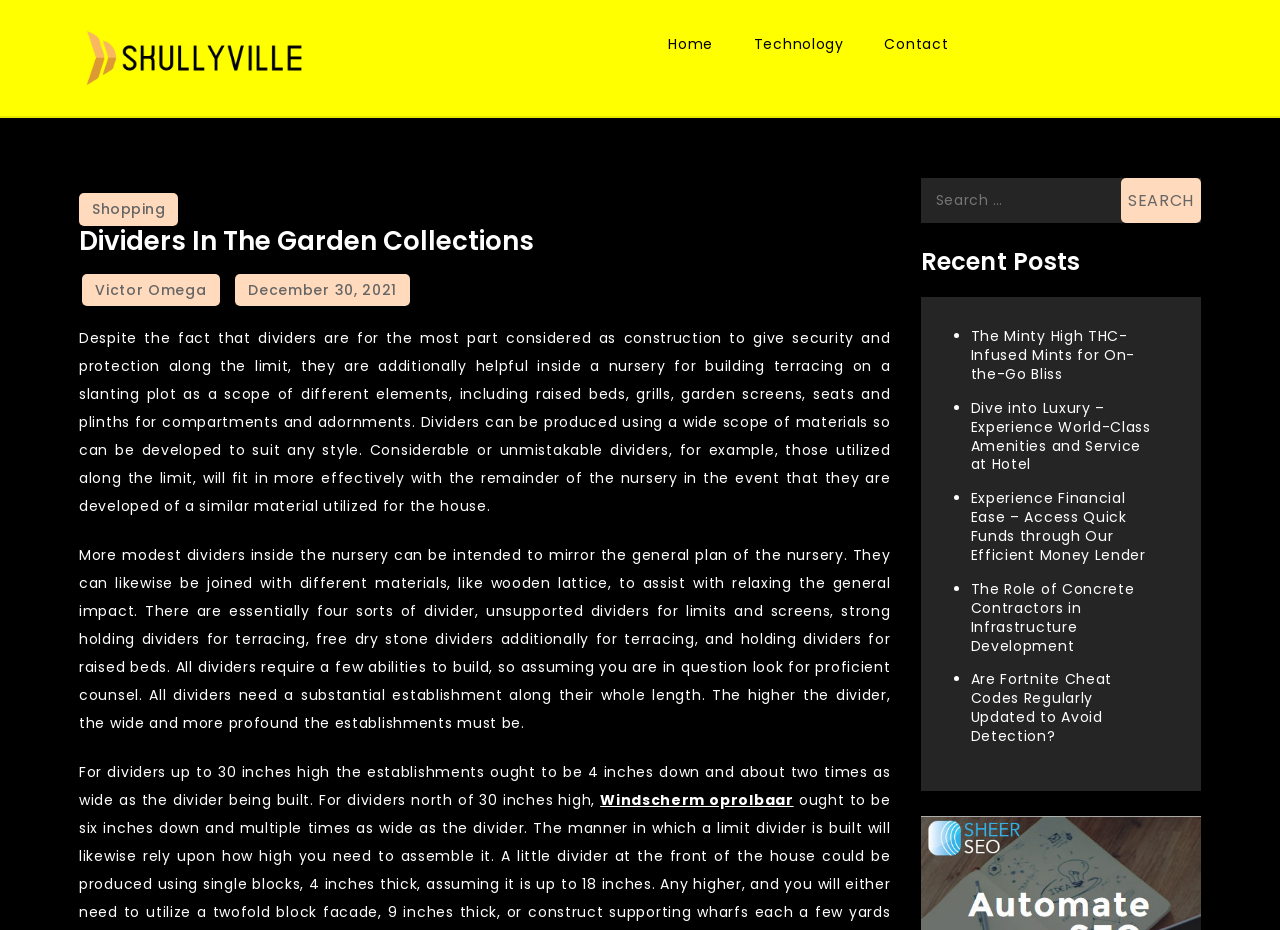Please determine the bounding box coordinates of the element to click on in order to accomplish the following task: "Check the 'Recent Posts' section". Ensure the coordinates are four float numbers ranging from 0 to 1, i.e., [left, top, right, bottom].

[0.719, 0.267, 0.938, 0.298]